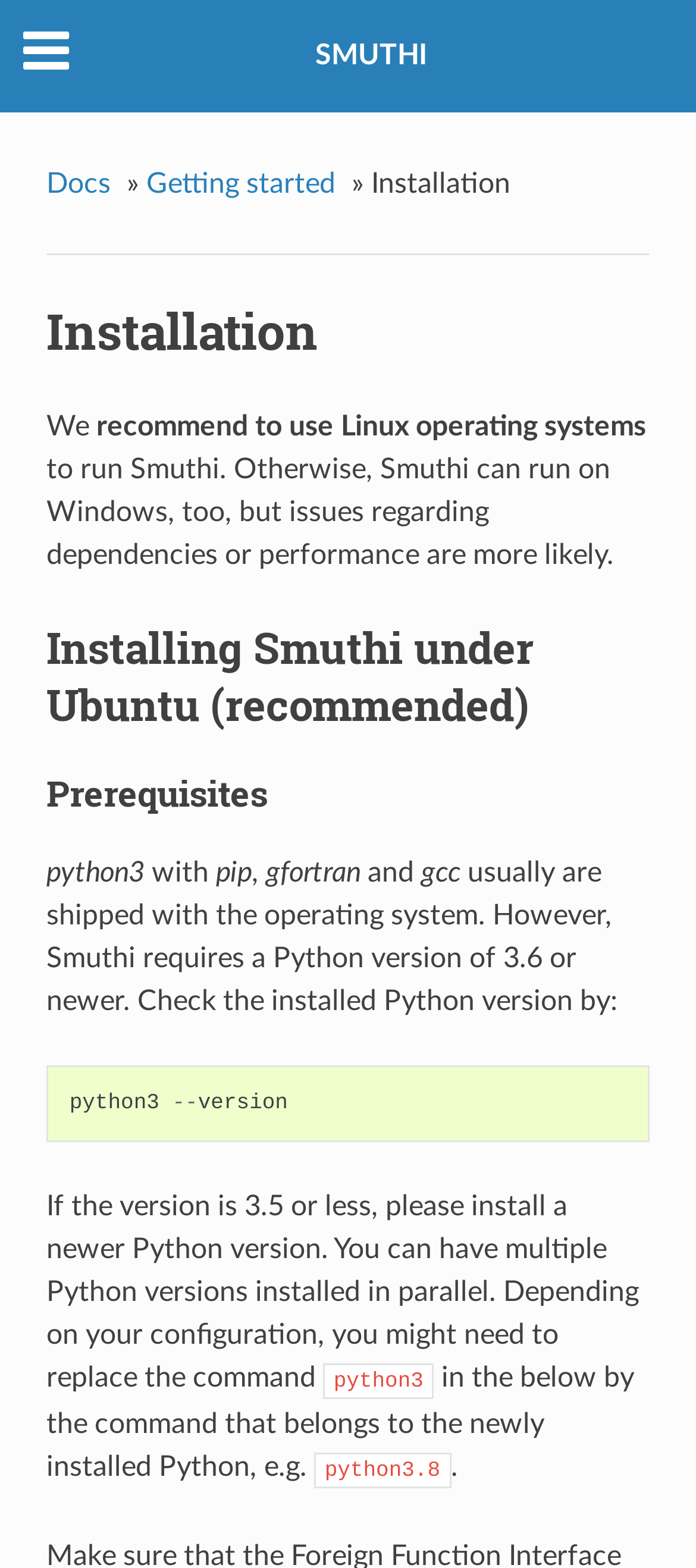Respond to the question below with a single word or phrase: What are the prerequisites to install Smuthi?

python3, pip, gfortran, and gcc